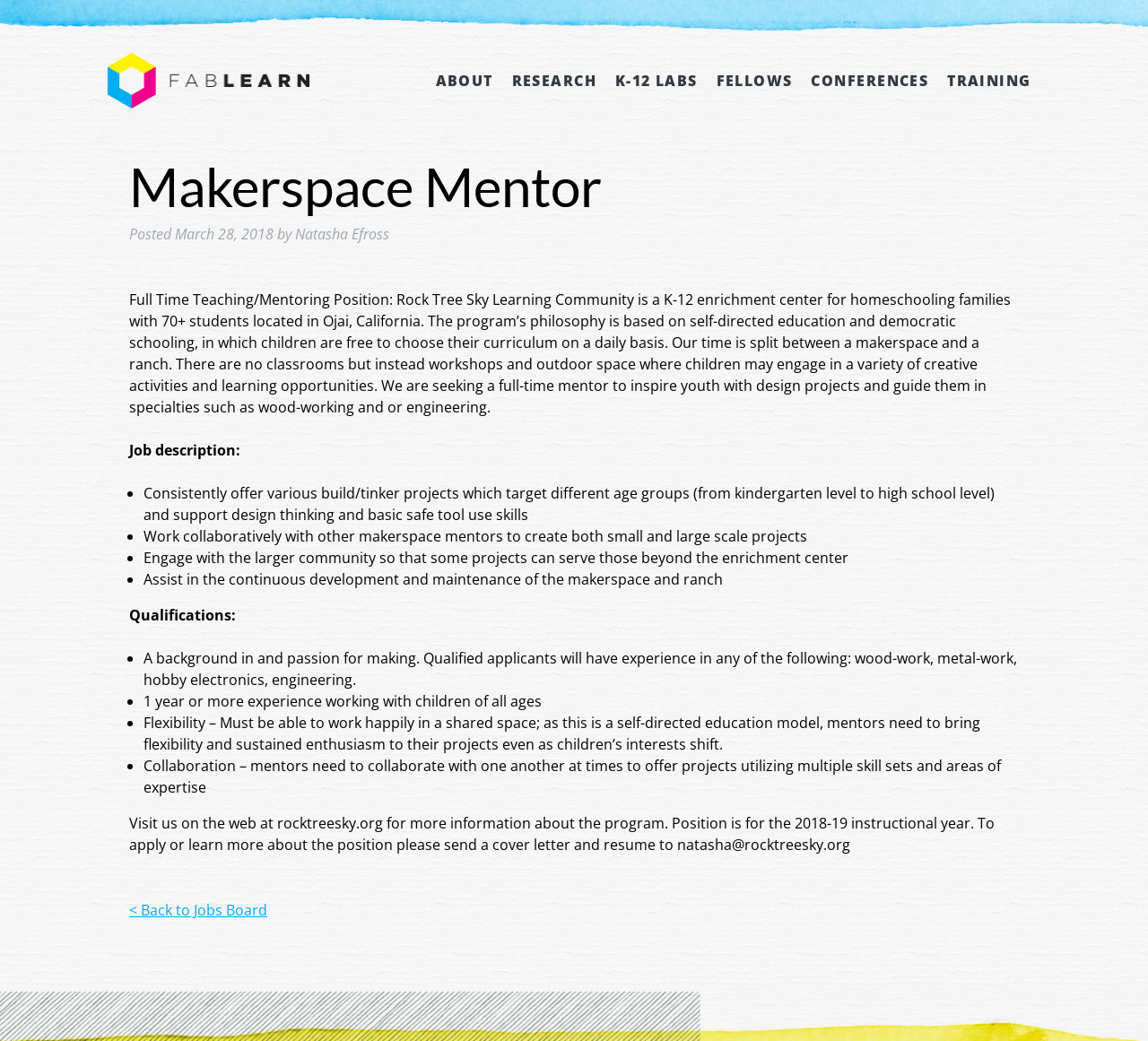Please indicate the bounding box coordinates of the element's region to be clicked to achieve the instruction: "Click on FabLearn link". Provide the coordinates as four float numbers between 0 and 1, i.e., [left, top, right, bottom].

[0.094, 0.051, 0.27, 0.12]